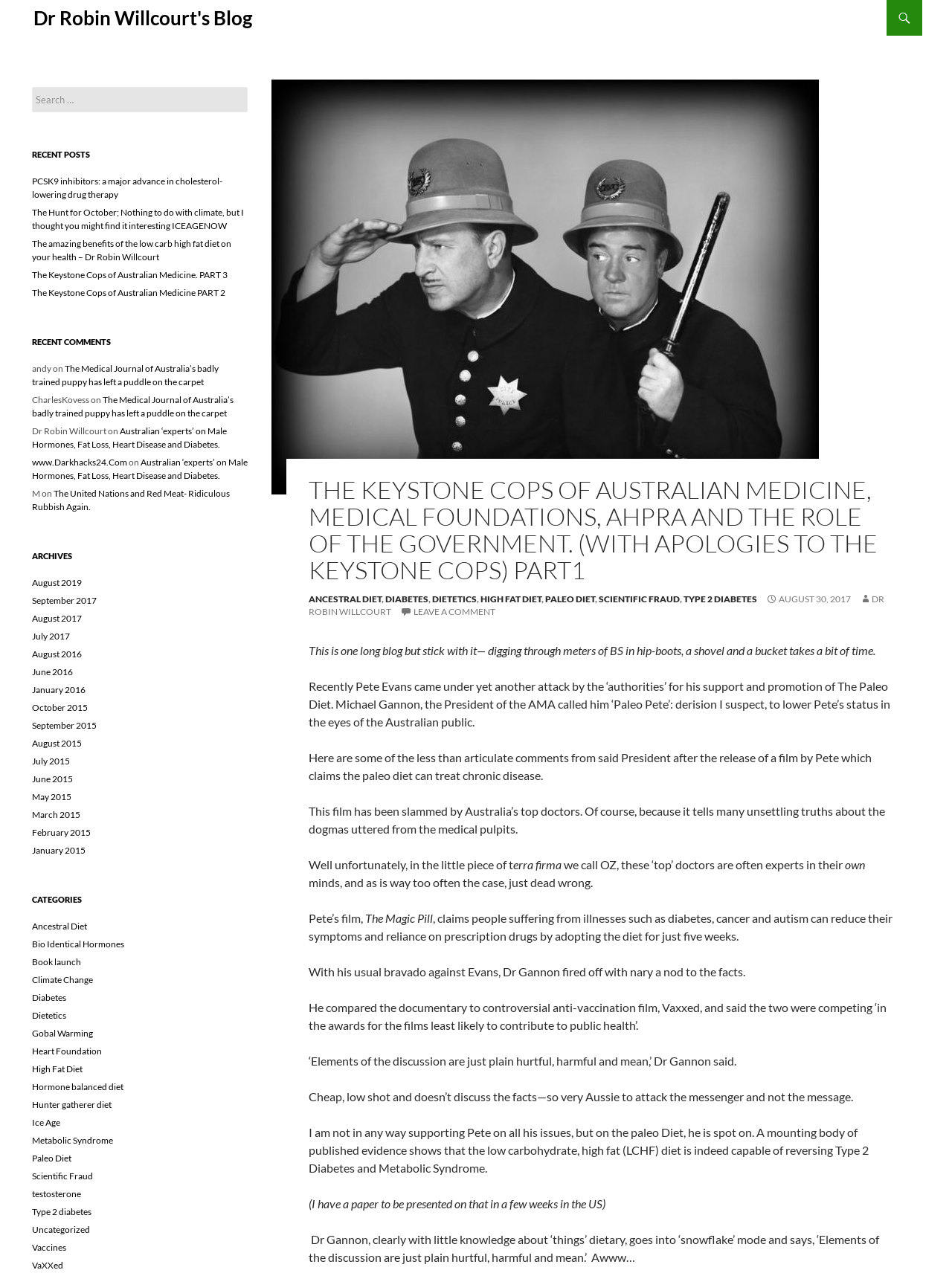Provide a thorough and detailed response to the question by examining the image: 
What is the name of the documentary mentioned in the blog post?

The name of the documentary mentioned in the blog post is 'The Magic Pill', which is a film by Pete Evans that claims the Paleo Diet can treat chronic diseases.